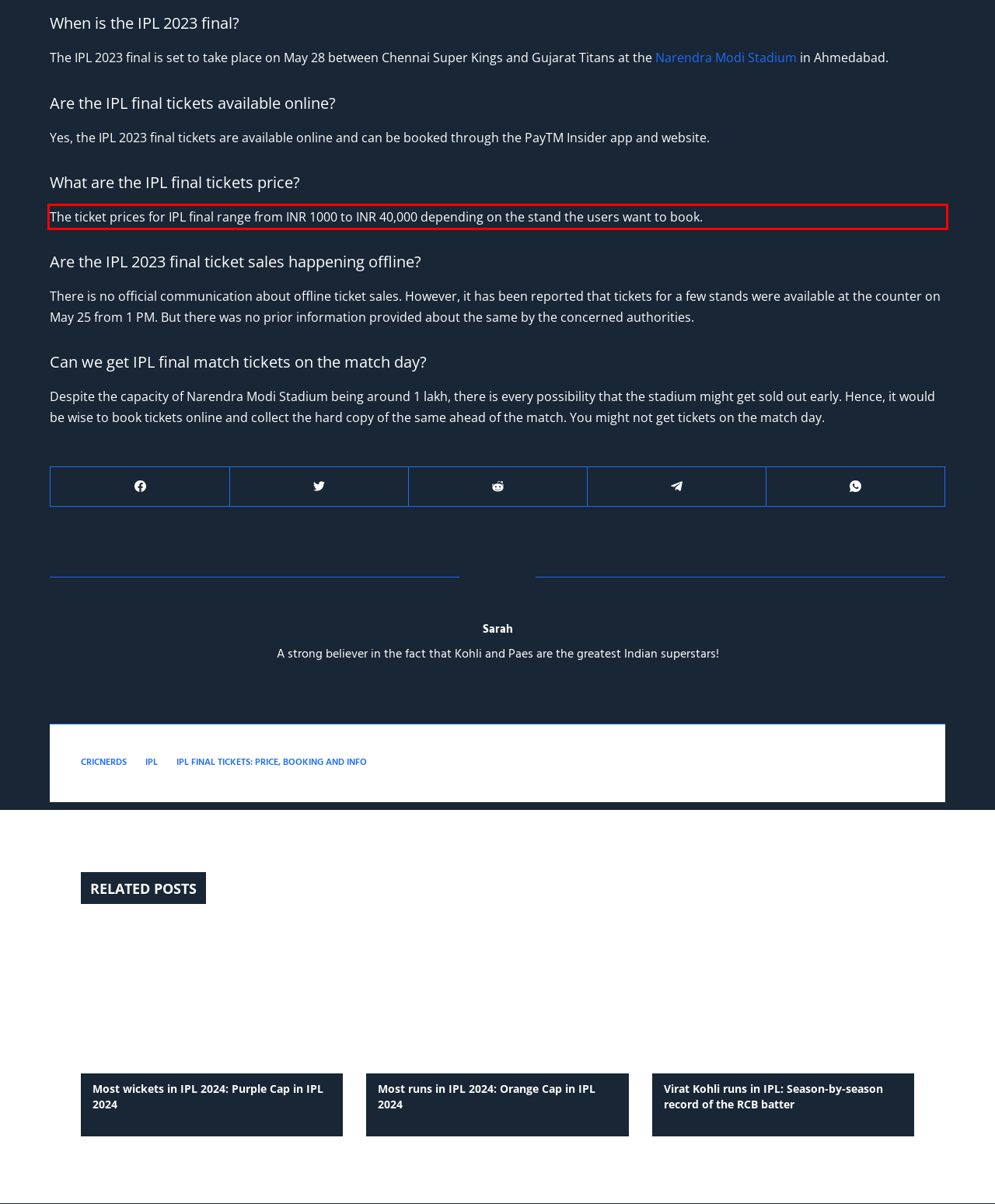Identify and extract the text within the red rectangle in the screenshot of the webpage.

The ticket prices for IPL final range from INR 1000 to INR 40,000 depending on the stand the users want to book.